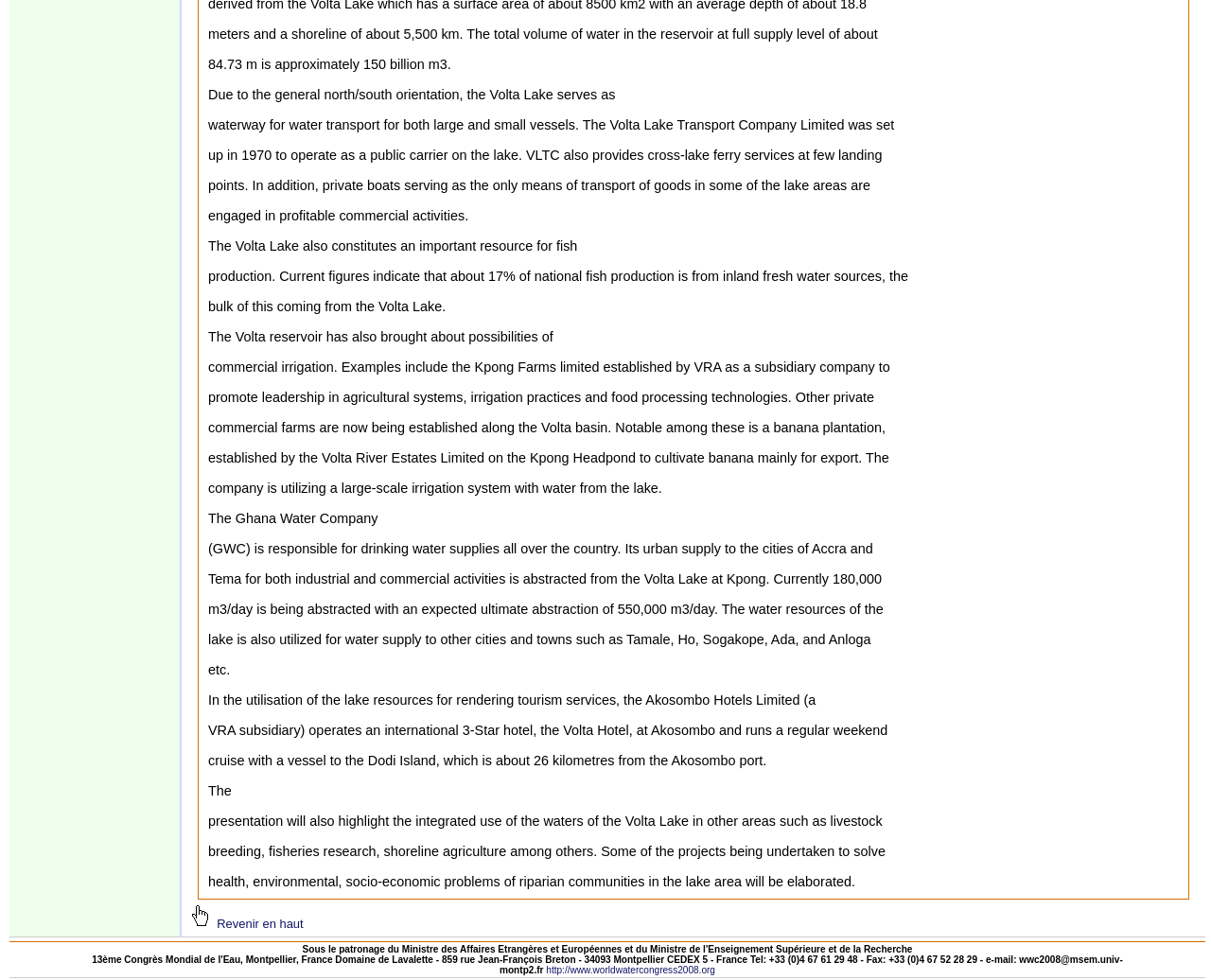Mark the bounding box of the element that matches the following description: "Revenir en haut".

[0.157, 0.935, 0.251, 0.949]